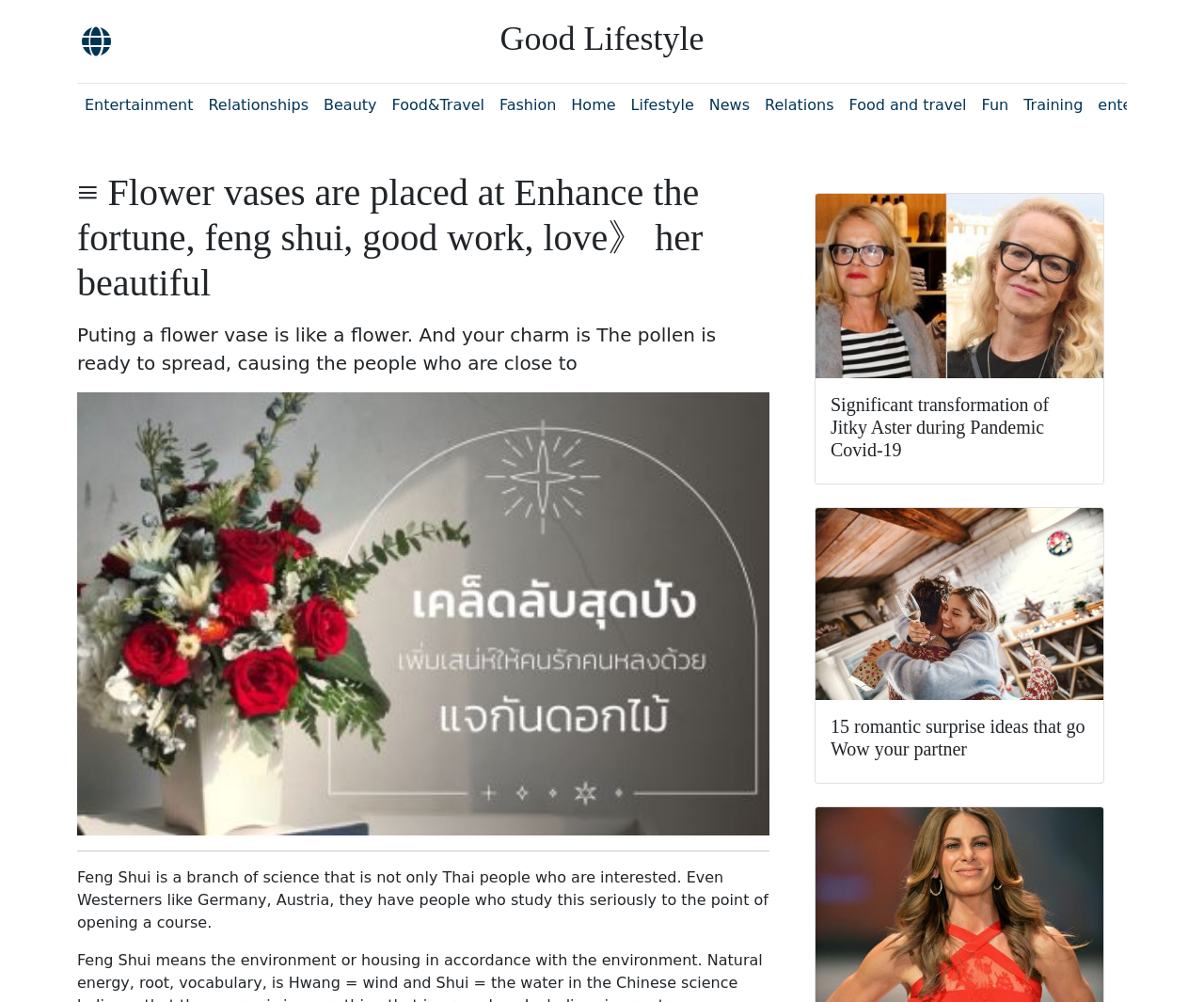Please identify the bounding box coordinates of the element's region that should be clicked to execute the following instruction: "Explore the 'Home' category". The bounding box coordinates must be four float numbers between 0 and 1, i.e., [left, top, right, bottom].

[0.468, 0.086, 0.518, 0.124]